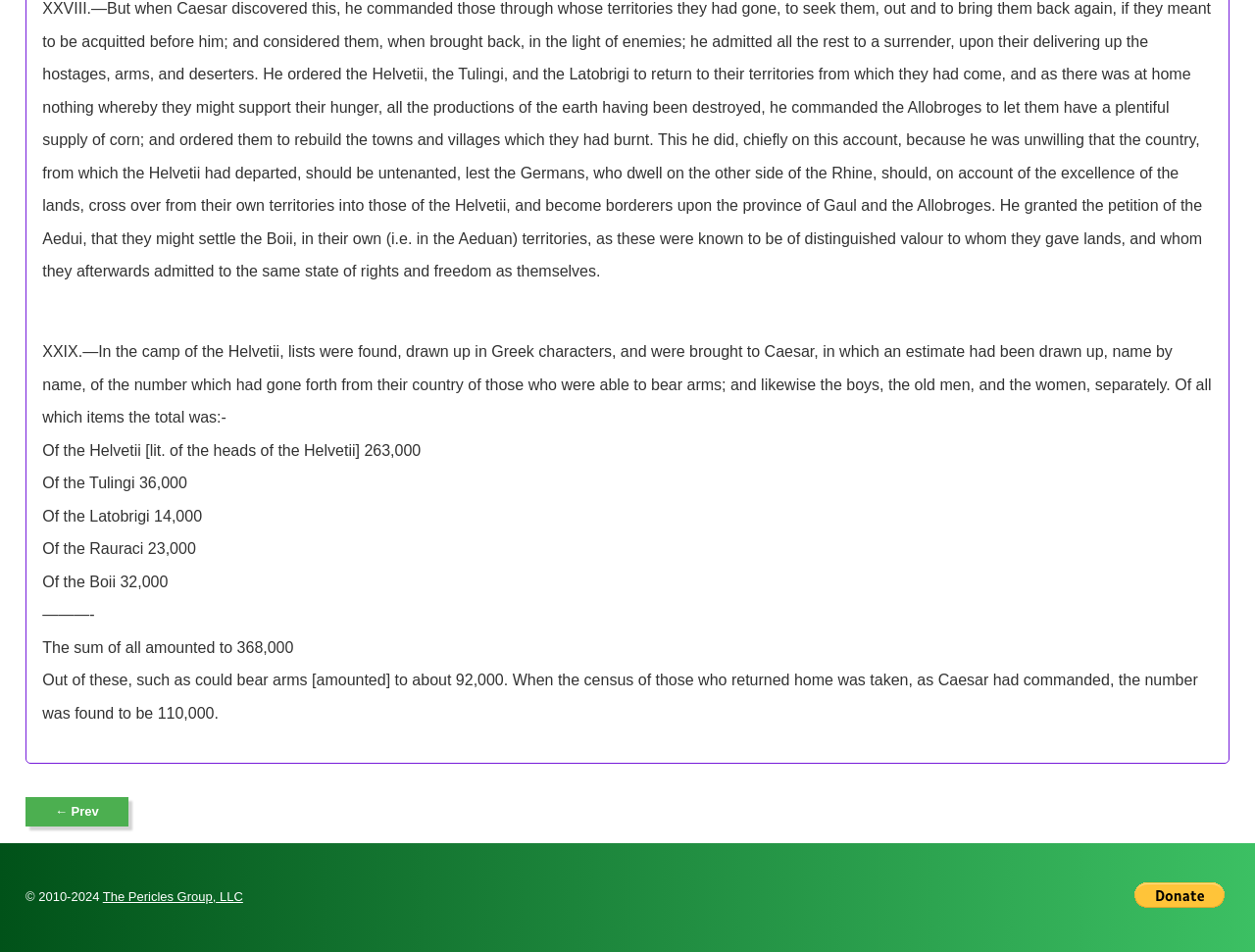Calculate the bounding box coordinates of the UI element given the description: "The Pericles Group, LLC".

[0.082, 0.934, 0.194, 0.95]